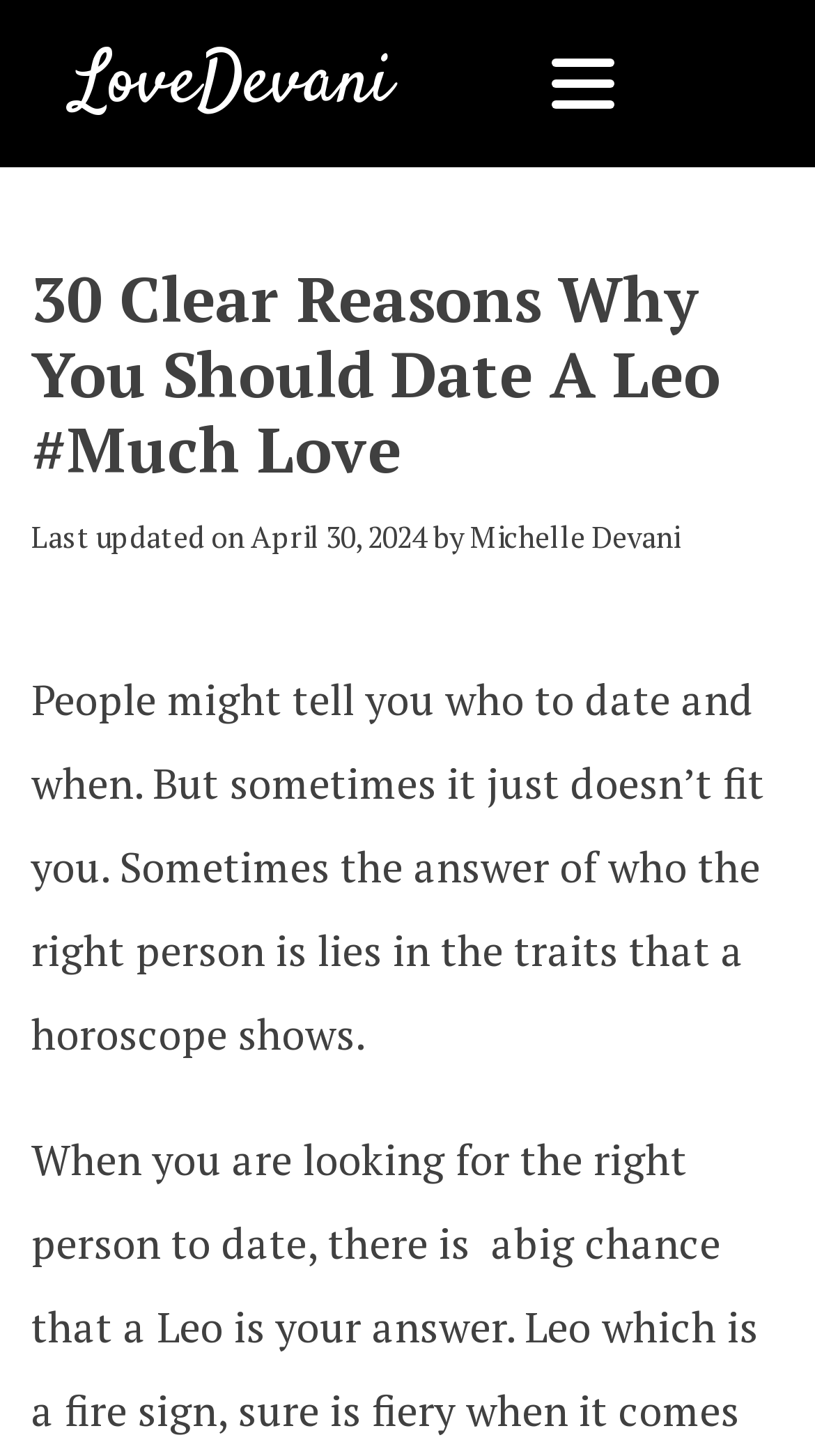What is the website's name?
Answer the question based on the image using a single word or a brief phrase.

LoveDevani.com